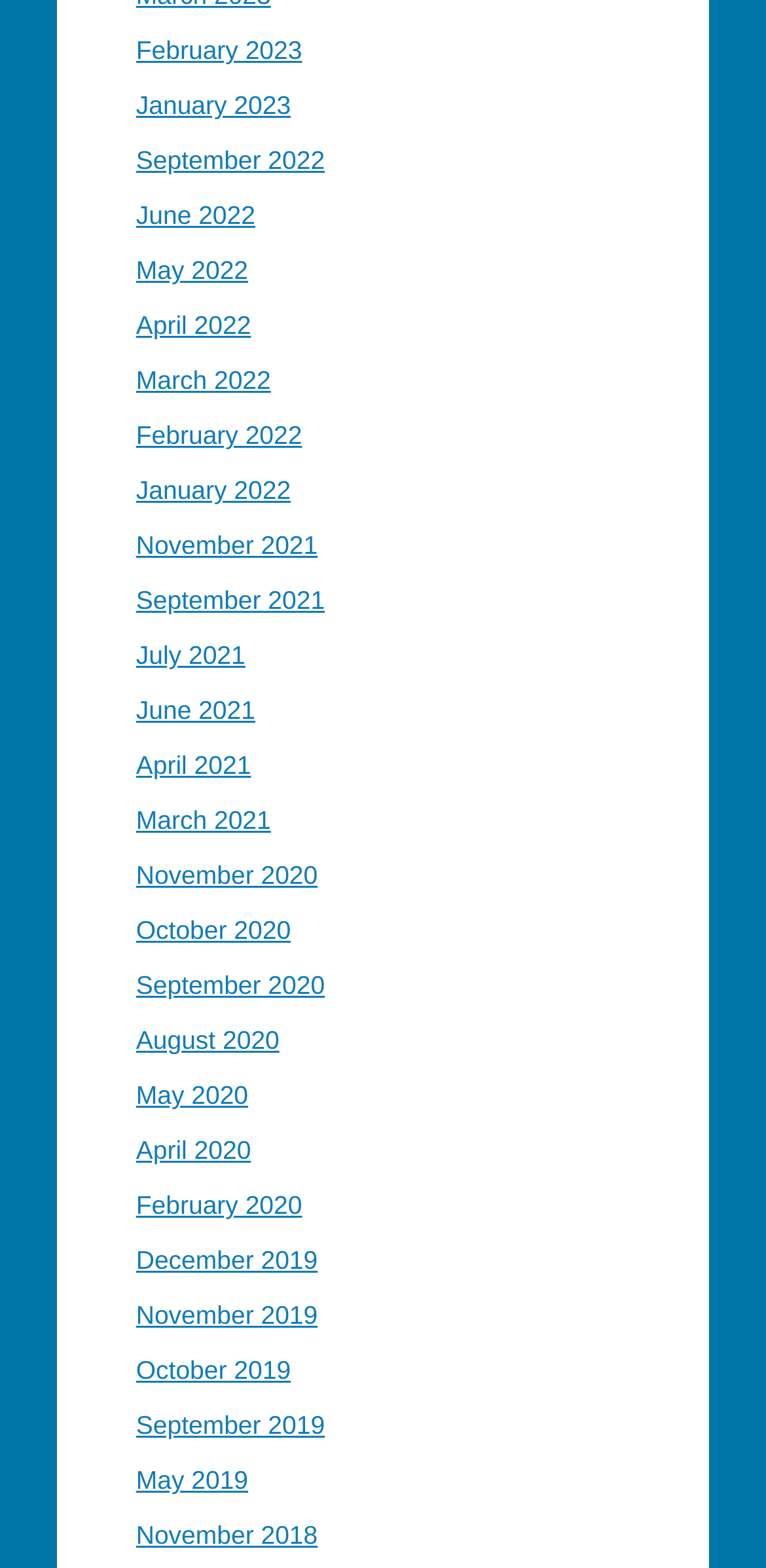Please provide a one-word or phrase answer to the question: 
How many months are listed on the webpage?

17